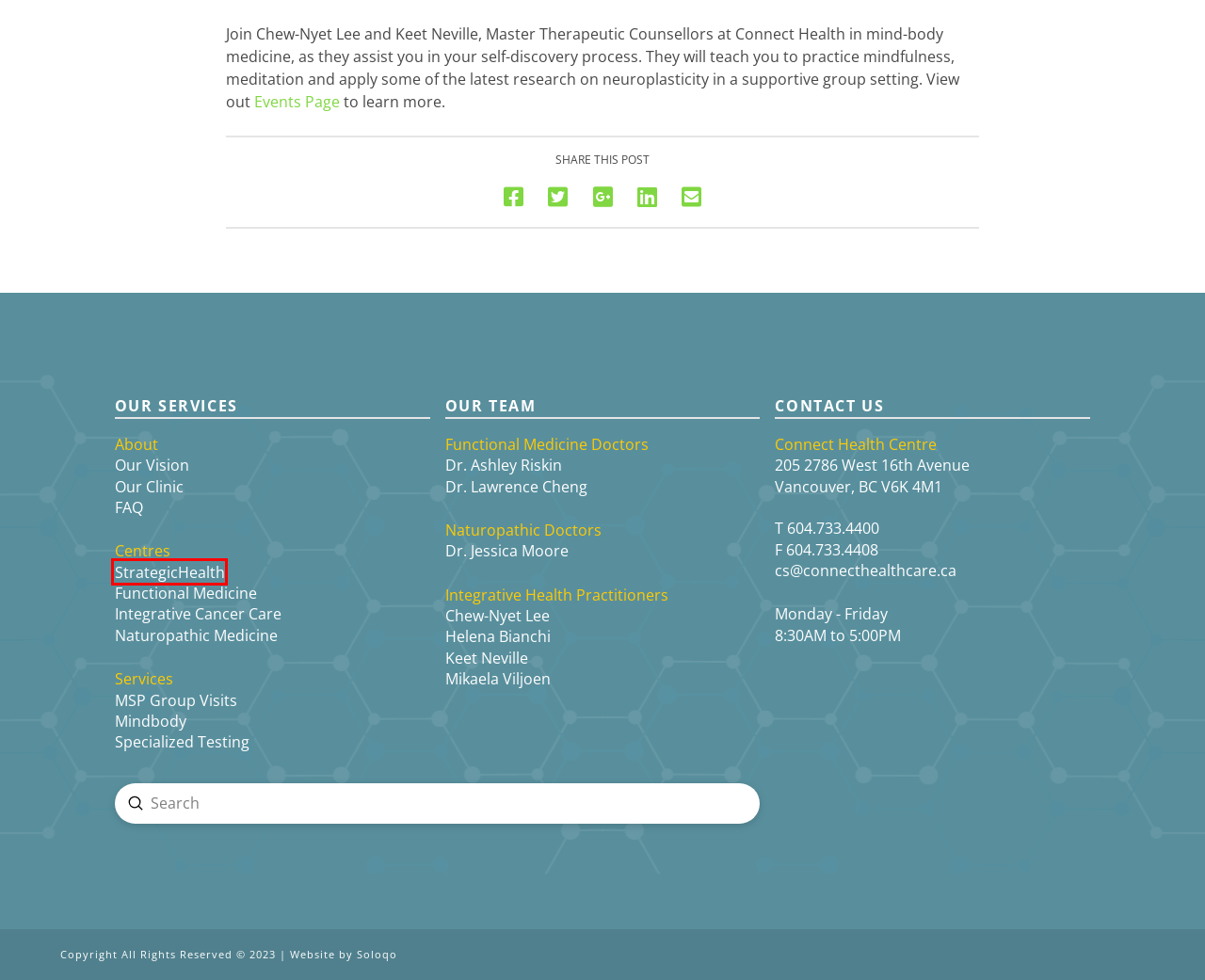With the provided webpage screenshot containing a red bounding box around a UI element, determine which description best matches the new webpage that appears after clicking the selected element. The choices are:
A. StrategicHealth - Connect Health
B. Keet Neville - Connect Health
C. Our Clinic - Connect Health
D. Dr. Ashley Riskin - Connect Health
E. Our Vision - Connect Health
F. Mindbody - Connect Health
G. Helena Bianchi - Connect Health
H. Integrative Cancer Care - Connect Health

A